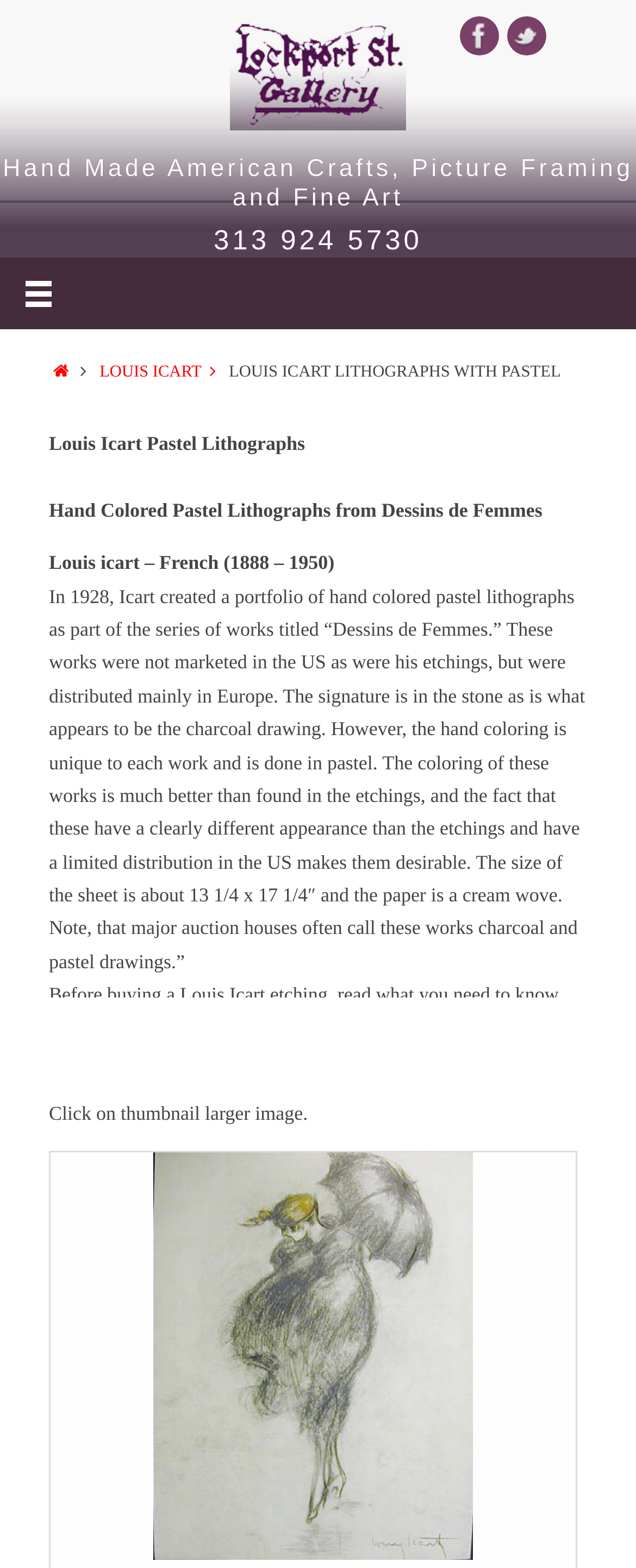What is the size of the sheet of Louis Icart's pastel lithographs? Observe the screenshot and provide a one-word or short phrase answer.

13 1/4 x 17 1/4 inches